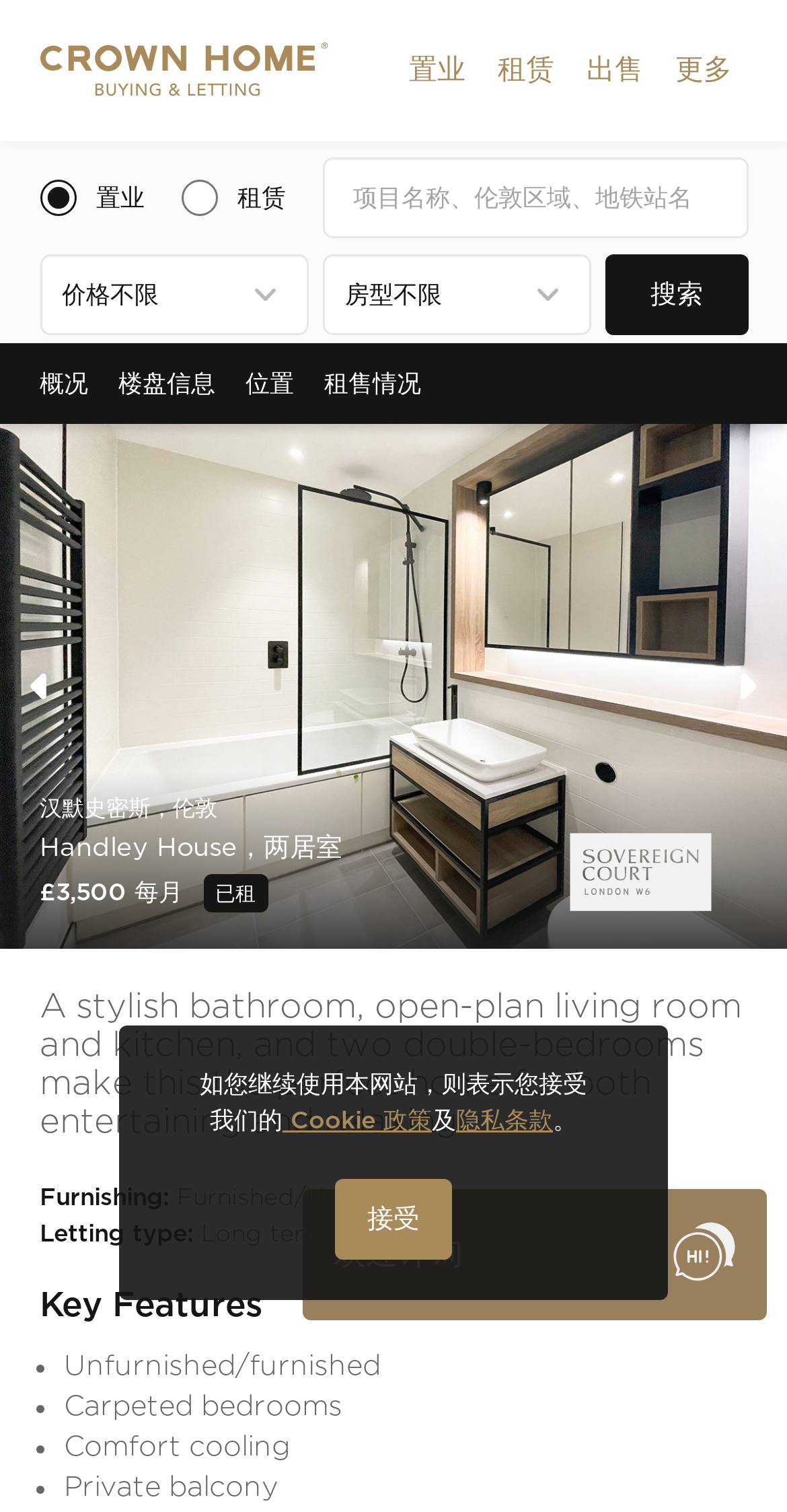Identify the bounding box coordinates for the region of the element that should be clicked to carry out the instruction: "View the property details". The bounding box coordinates should be four float numbers between 0 and 1, i.e., [left, top, right, bottom].

[0.05, 0.234, 0.112, 0.274]